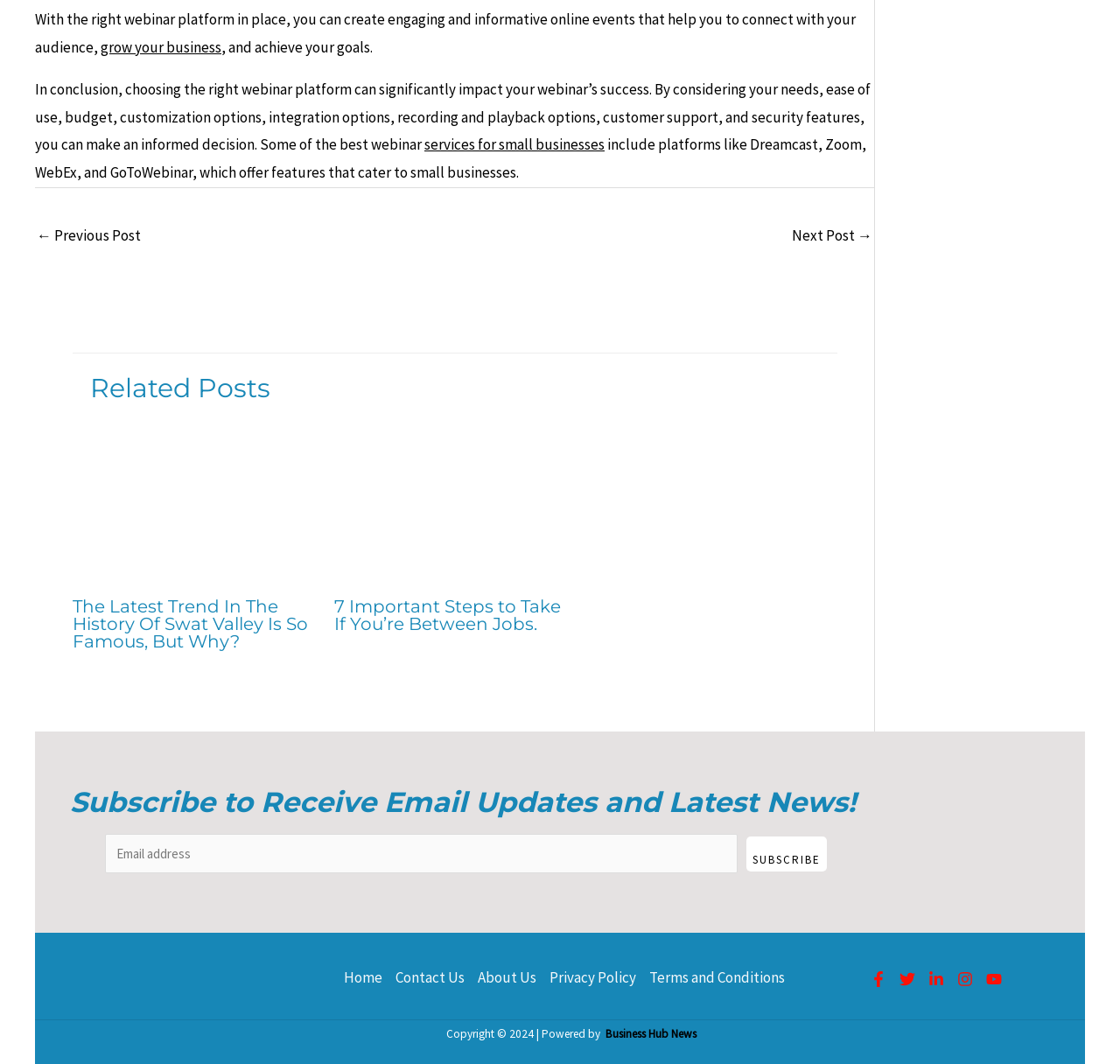Locate the bounding box coordinates of the area where you should click to accomplish the instruction: "Click on 'grow your business'".

[0.09, 0.035, 0.198, 0.053]